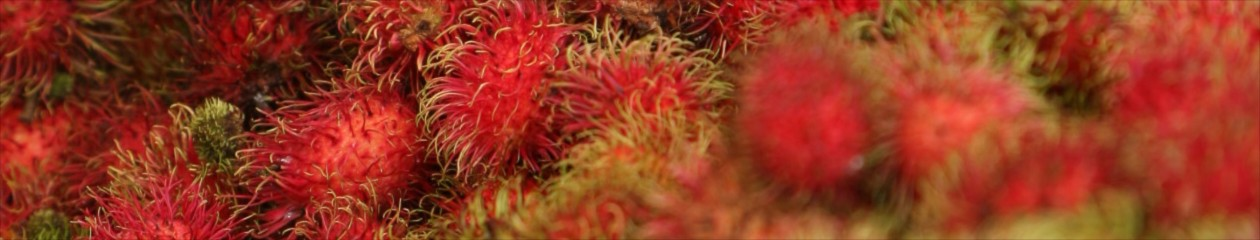Carefully examine the image and provide an in-depth answer to the question: Are the fruits in the image typically found in Thailand?

The caption associates the lush landscapes found in regions like Thailand with the exotic freshness of the rambutans, suggesting that the fruits are commonly found in Thailand or similar tropical regions.